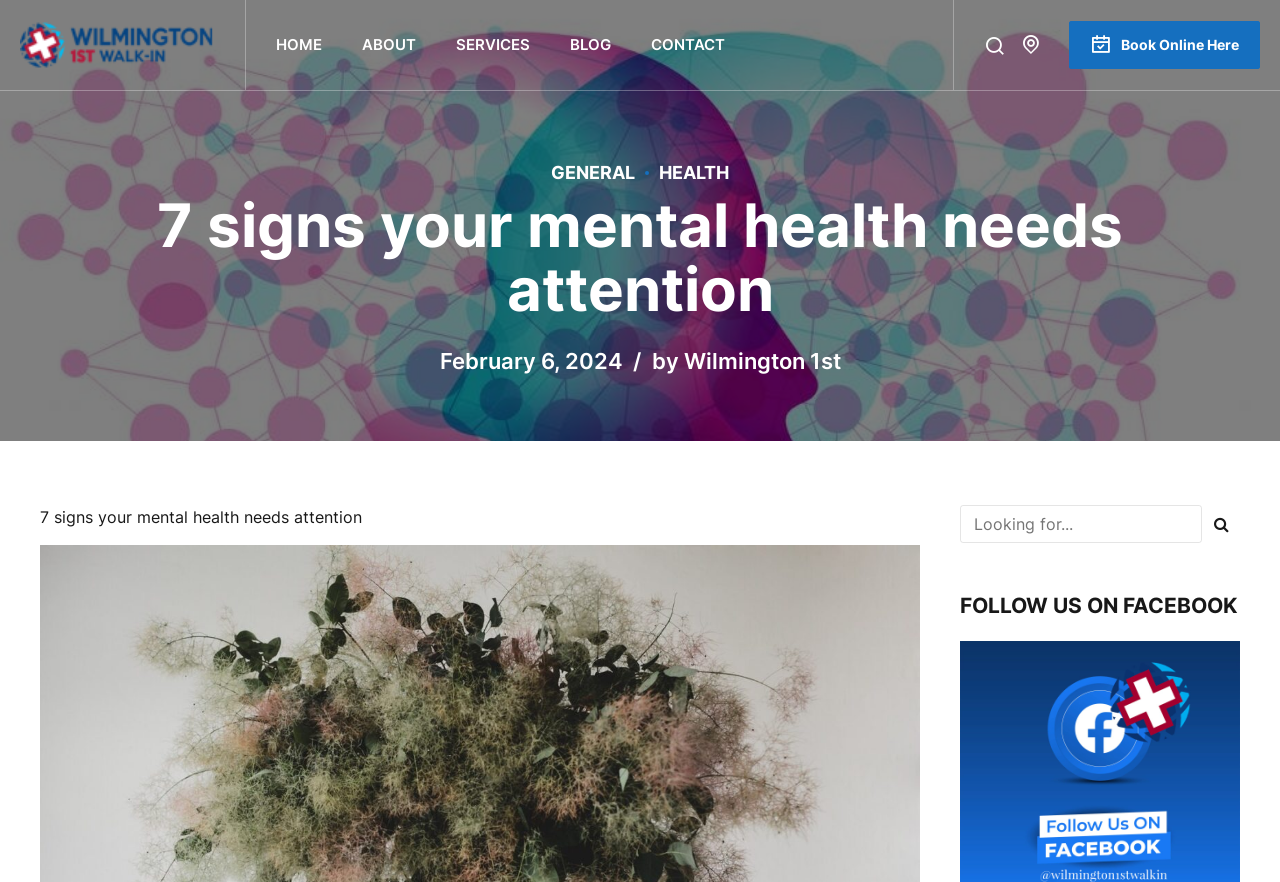What is the name of the healthcare provider?
Please answer the question with as much detail as possible using the screenshot.

I looked at the top of the webpage and found the logo and name of the healthcare provider, which is Wilmington 1st Walk-In.